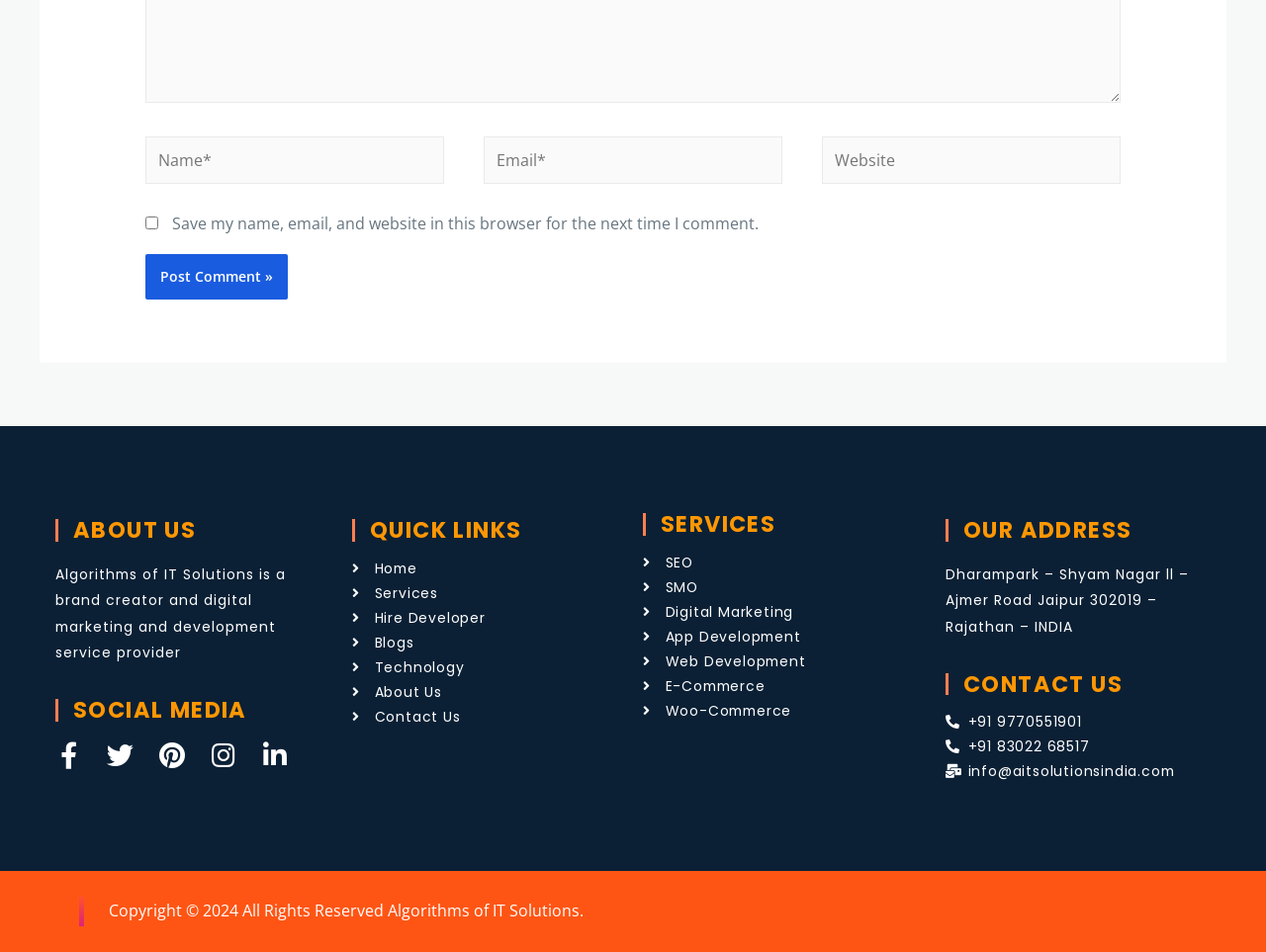Indicate the bounding box coordinates of the clickable region to achieve the following instruction: "Click the Post Comment button."

[0.115, 0.267, 0.227, 0.315]